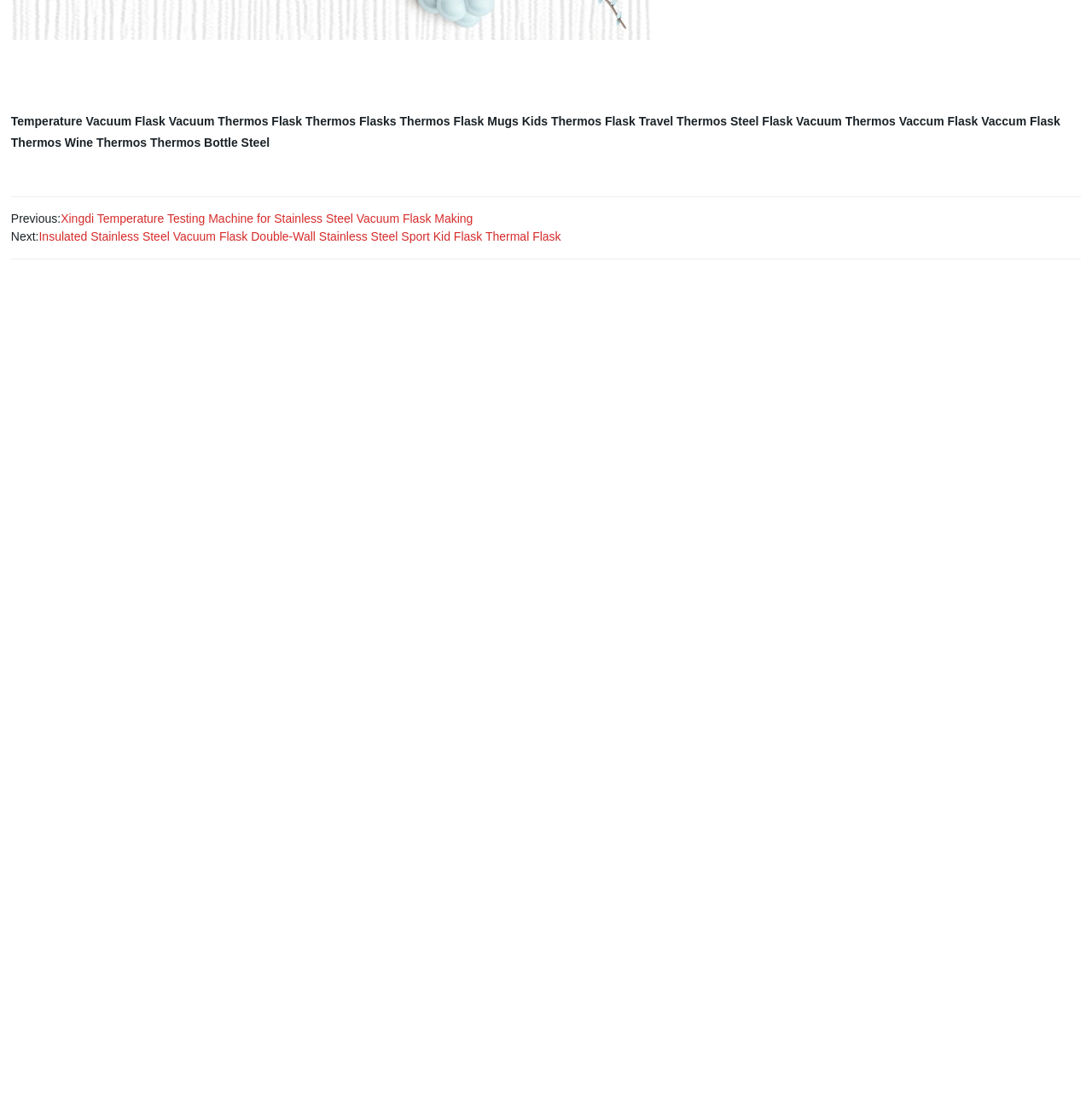Please give a succinct answer using a single word or phrase:
How many images are there on this webpage?

4